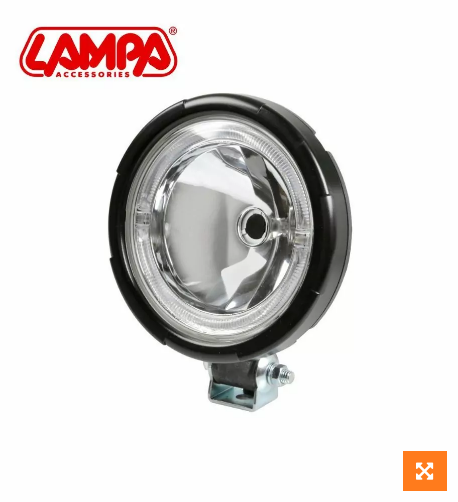Explain what is happening in the image with as much detail as possible.

This image features a round halogen headlight from Lampa, a manufacturer known for automotive lighting solutions. The headlight is characterized by its sleek, reflective lens housed in a durable black casing, which includes a mounting bracket at the base. The design is intended for high beam functionality and is compatible with H7 and T10 bulbs, elaborating on its versatility for various vehicle types. Positioned prominently at the top left is the Lampa logo, emphasizing the brand's identity and commitment to quality. This headlight not only provides effective illumination but also complements the aesthetic appeal of any vehicle it equips.